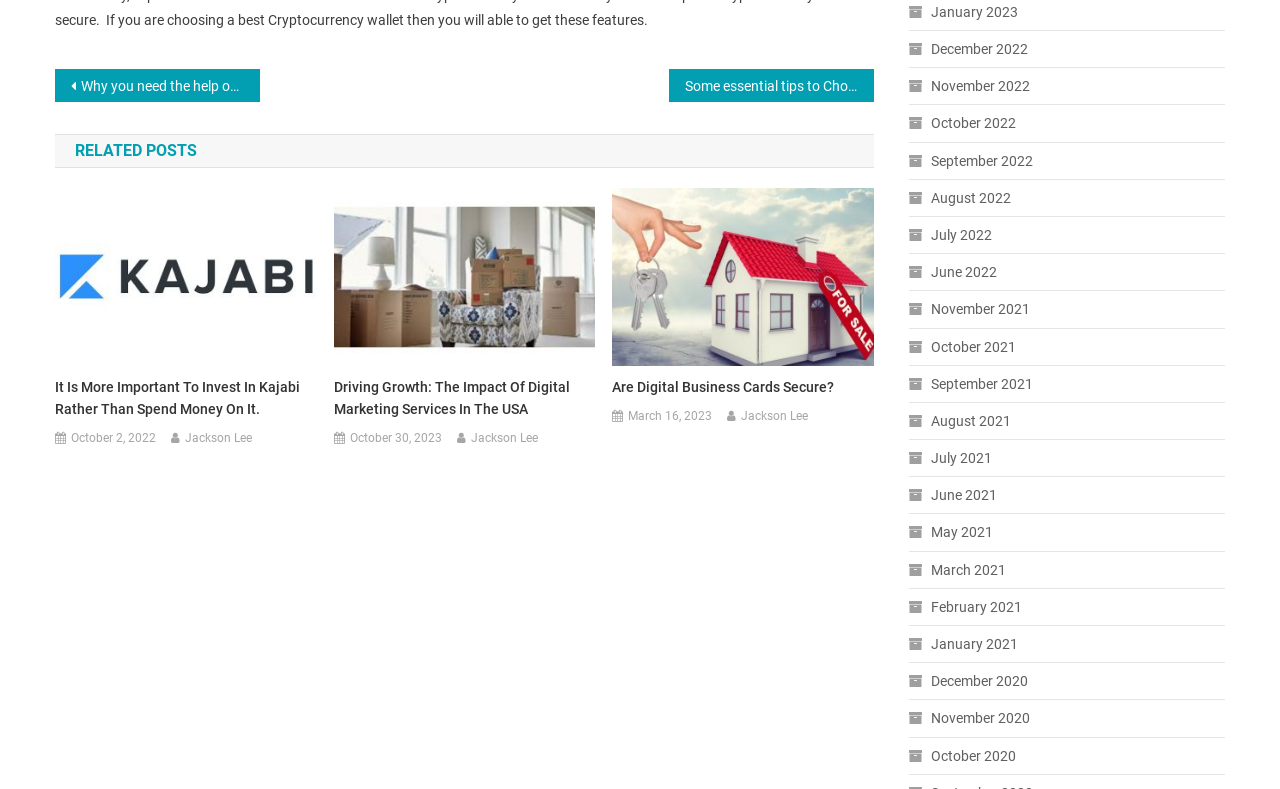Identify the bounding box coordinates of the part that should be clicked to carry out this instruction: "Browse posts from 'October 2, 2022'".

[0.056, 0.543, 0.122, 0.57]